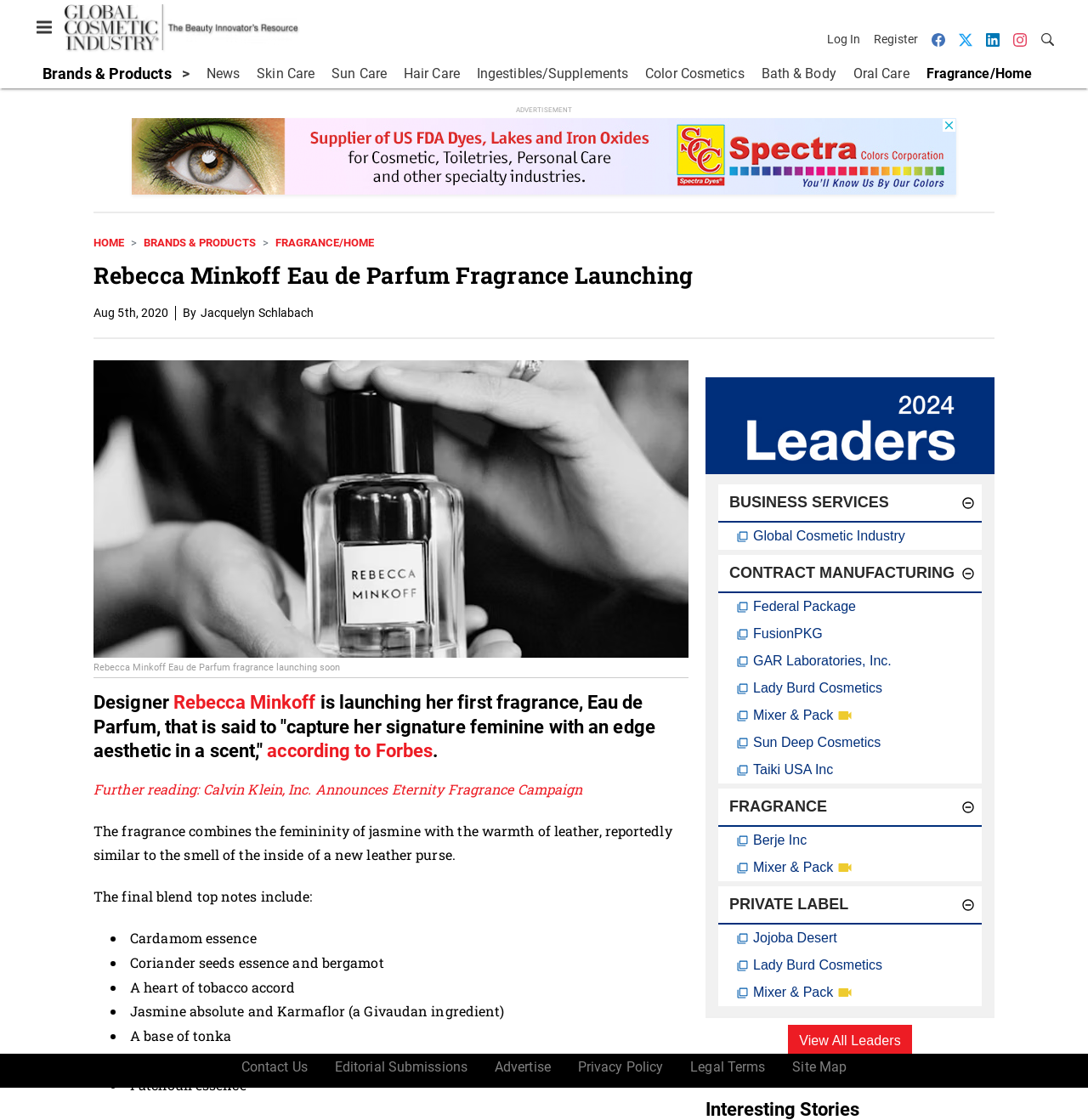Please find and report the bounding box coordinates of the element to click in order to perform the following action: "Explore Berje Inc's flavor and fragrance ingredients". The coordinates should be expressed as four float numbers between 0 and 1, in the format [left, top, right, bottom].

[0.136, 0.011, 0.379, 0.066]